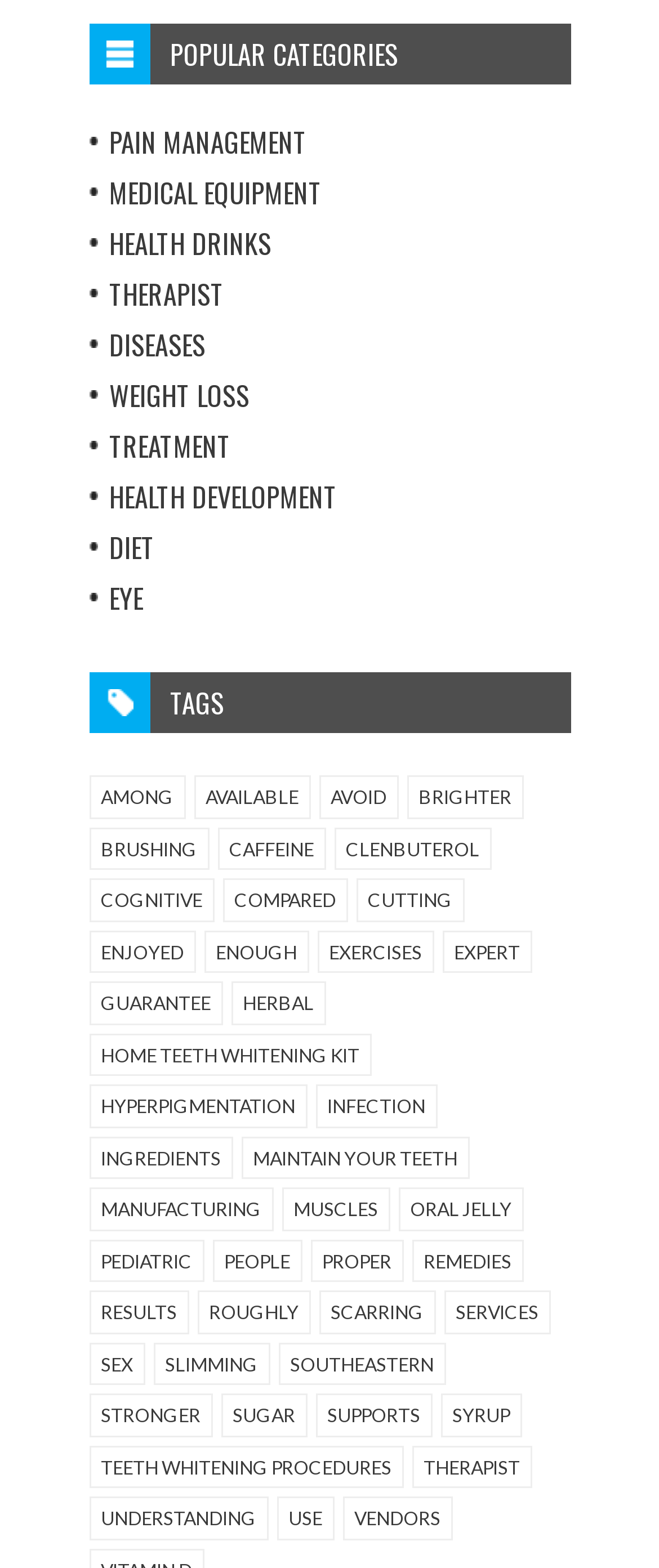What are the popular categories?
Provide a thorough and detailed answer to the question.

Based on the webpage, there is a heading 'POPULAR CATEGORIES' with links underneath, which include 'PAIN MANAGEMENT', 'MEDICAL EQUIPMENT', 'HEALTH DRINKS', and so on.